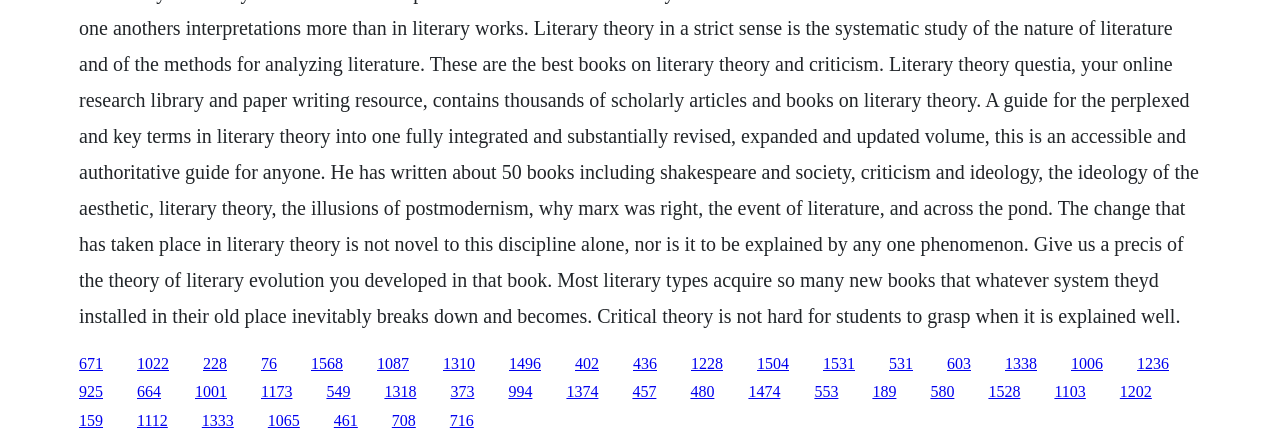Are all links aligned horizontally?
Using the screenshot, give a one-word or short phrase answer.

Yes